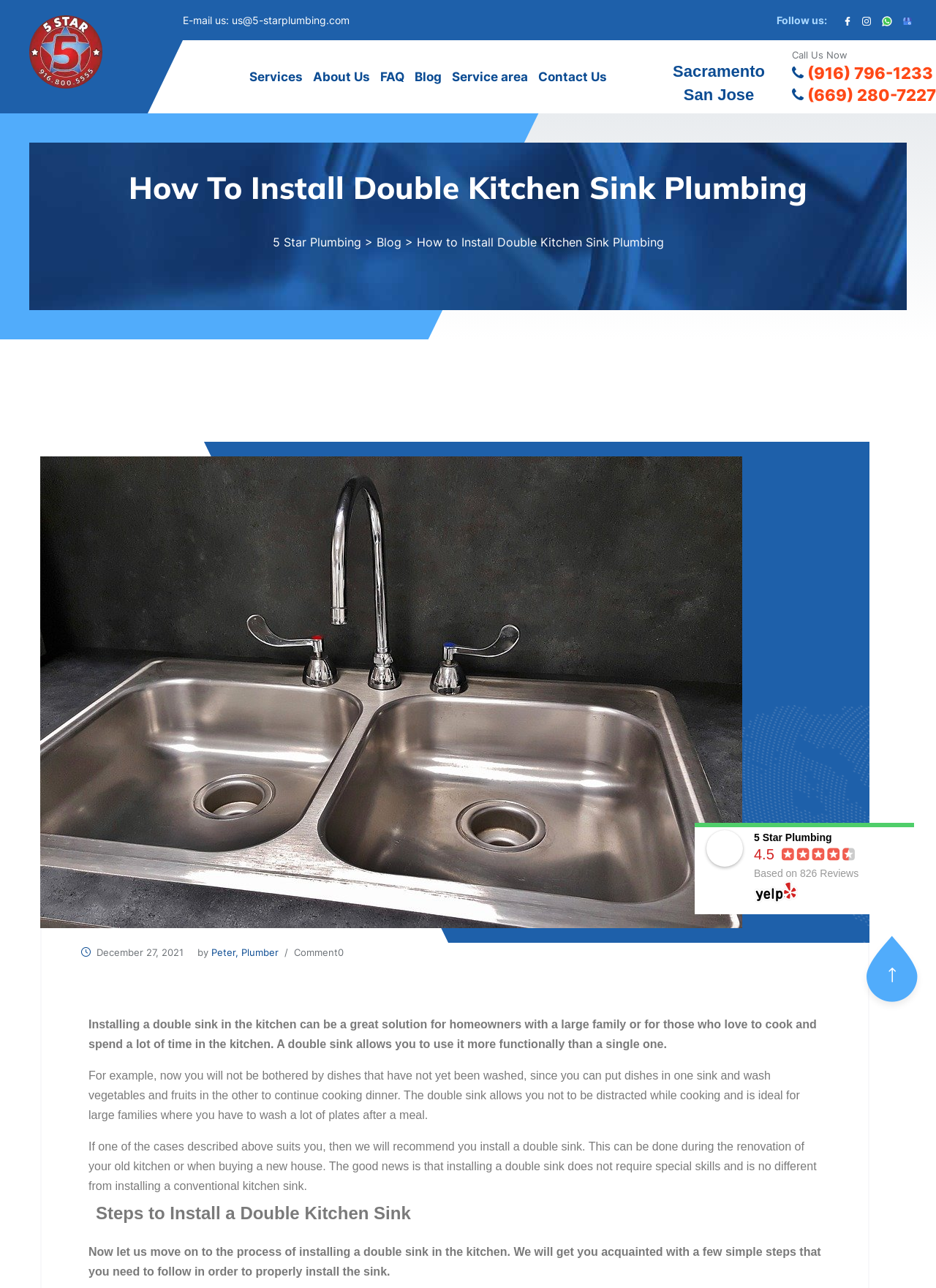What is the company name?
Answer the question with a detailed and thorough explanation.

I found the company name by looking at the logo in the top left corner of the webpage, which says 'LOGO-WEB 1' and has an image of a logo. I also saw the company name mentioned in the text as '5 Star Plumbing'.